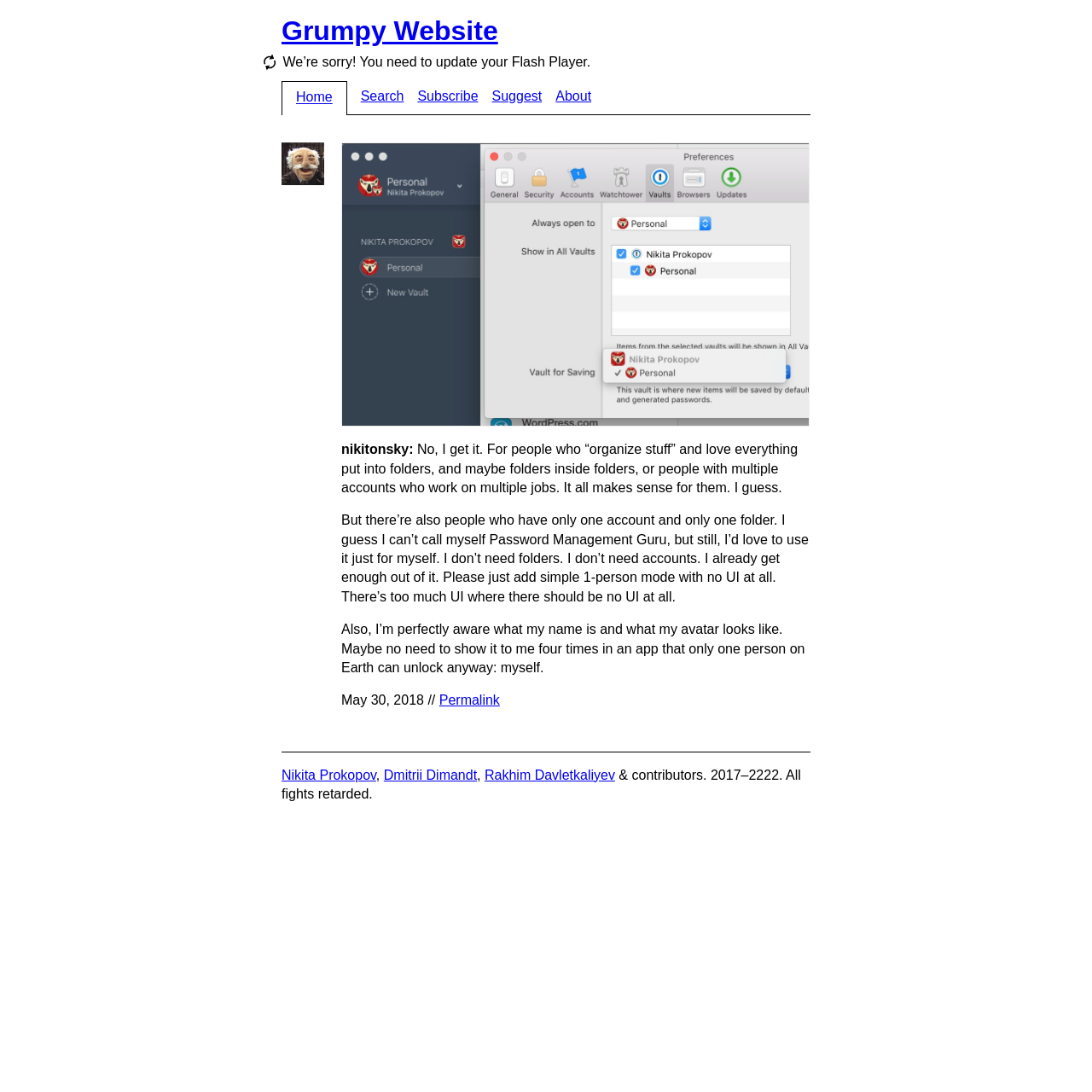Utilize the details in the image to give a detailed response to the question: What is the author's concern about the password management app?

The author is concerned that the password management app has too much UI, specifically mentioning that they don't need folders, accounts, or their name and avatar displayed multiple times, and would prefer a simple 1-person mode with minimal UI.